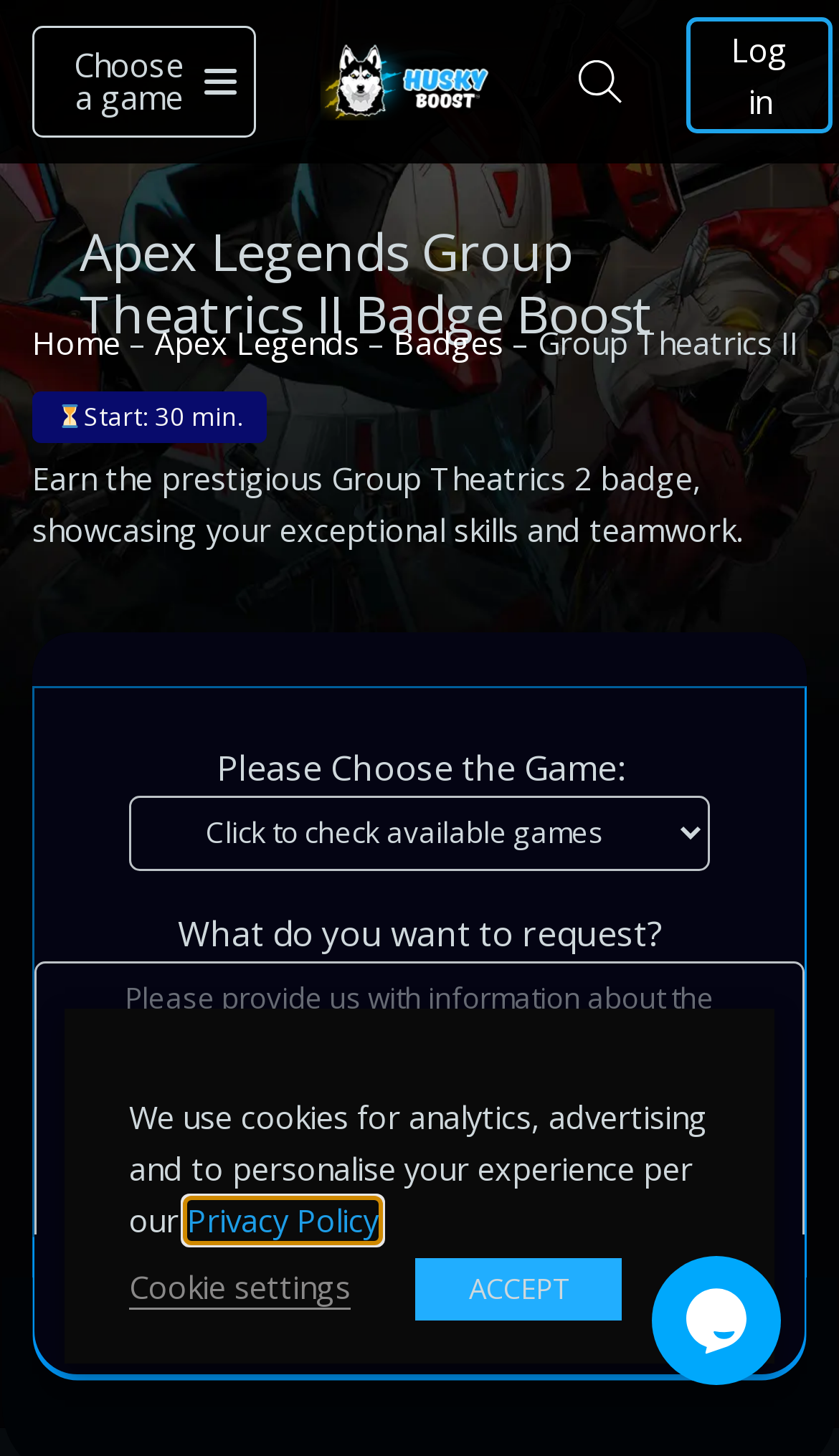Locate the bounding box coordinates of the clickable part needed for the task: "Enter information about the boost request".

[0.041, 0.66, 0.959, 0.926]